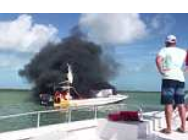Give an in-depth description of the image.

The dramatic image captures a scene of chaos on the water as a boat engulfed in thick black smoke is seen in the background. The vessel appears to be in distress, possibly due to a fire, emitting plumes of dark smoke into the clear blue sky. In the foreground, a person stands on another boat, gazing intently at the incident, their body language suggestive of concern or shock. The serene environment contrasts sharply with the emergency situation, highlighting the unpredictable nature of water activities and the potential for danger. This image relates to a news story titled "One dead and nine injured after tour boat explodes in the Bahamas," reflecting the serious nature of the event.